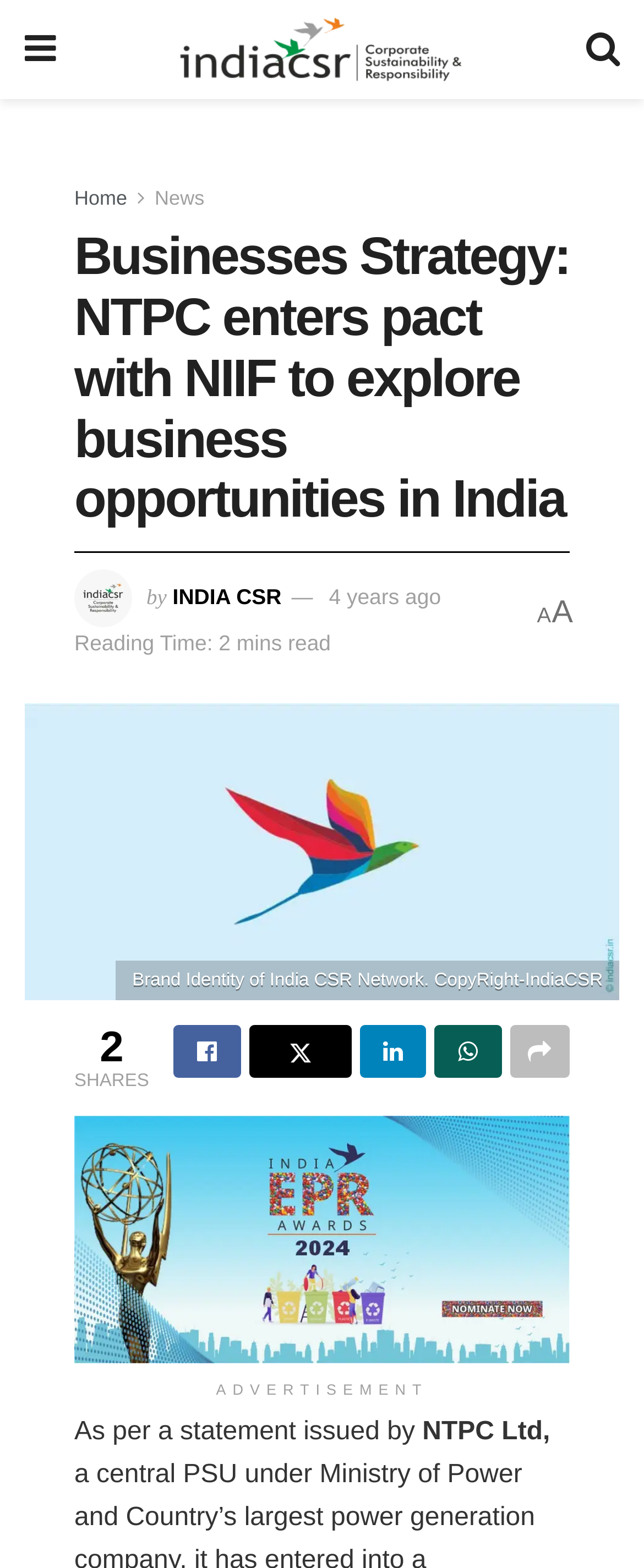Indicate the bounding box coordinates of the element that needs to be clicked to satisfy the following instruction: "Click the India CSR link". The coordinates should be four float numbers between 0 and 1, i.e., [left, top, right, bottom].

[0.28, 0.011, 0.717, 0.053]